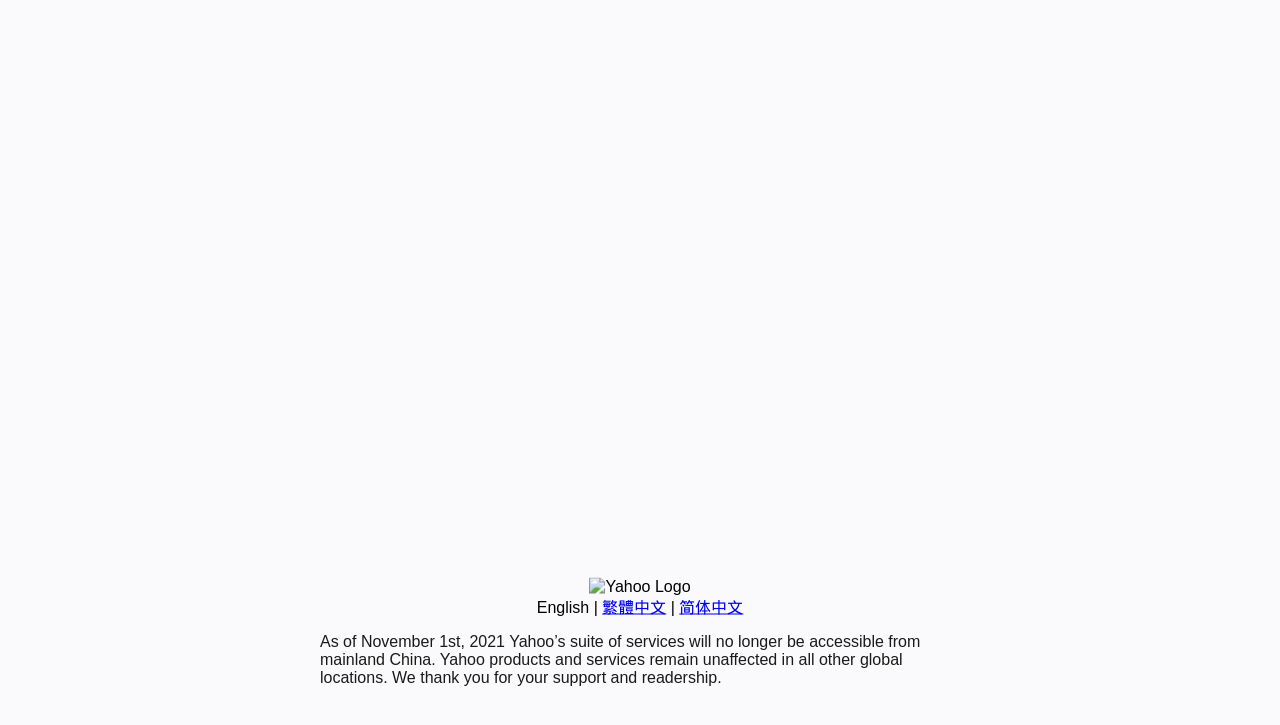Locate the UI element described by 简体中文 in the provided webpage screenshot. Return the bounding box coordinates in the format (top-left x, top-left y, bottom-right x, bottom-right y), ensuring all values are between 0 and 1.

[0.531, 0.826, 0.581, 0.849]